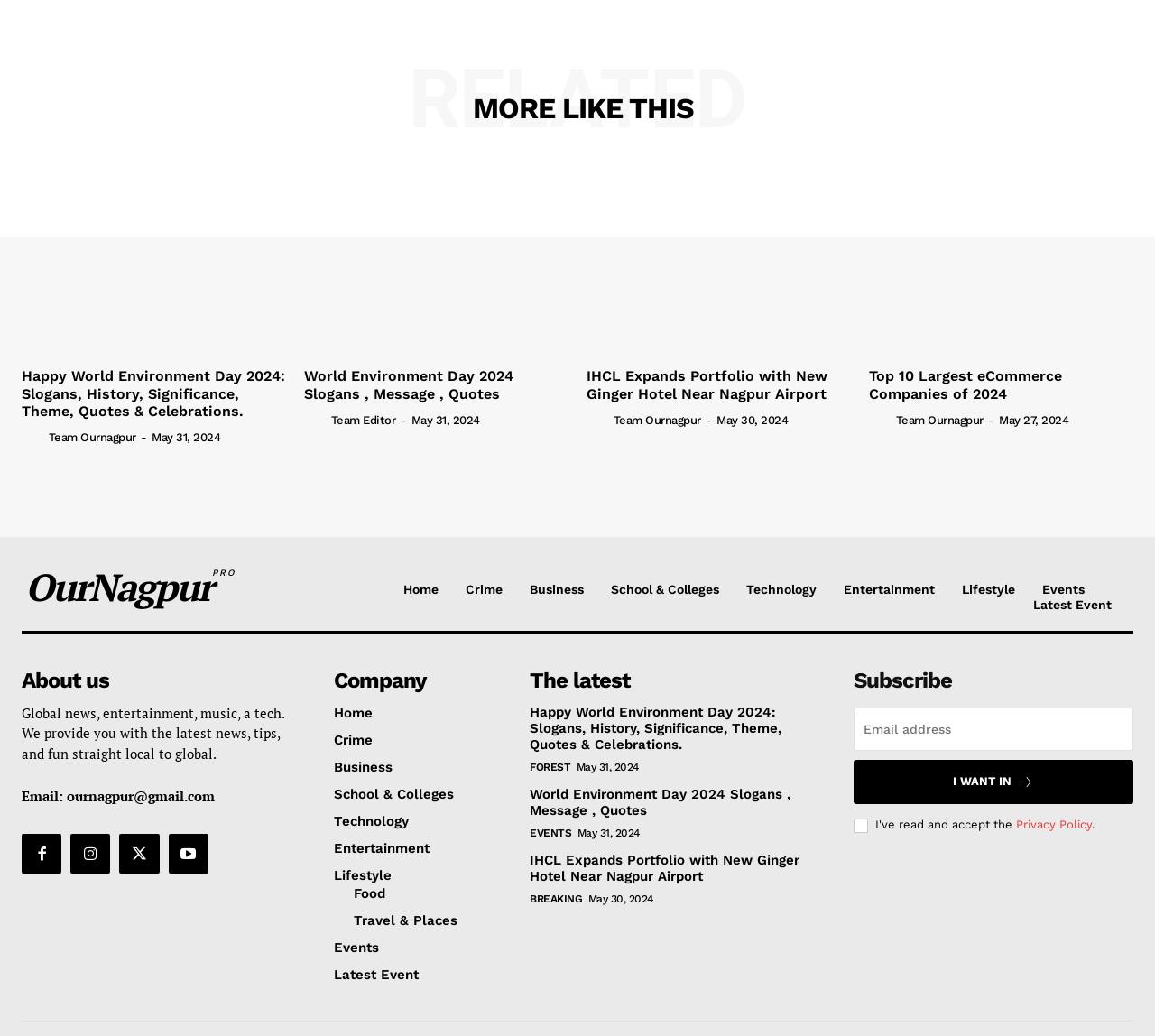What is the date of the third article?
Please give a well-detailed answer to the question.

The third article has a time element with a StaticText 'May 30, 2024' which indicates that the date of the third article is May 30, 2024.